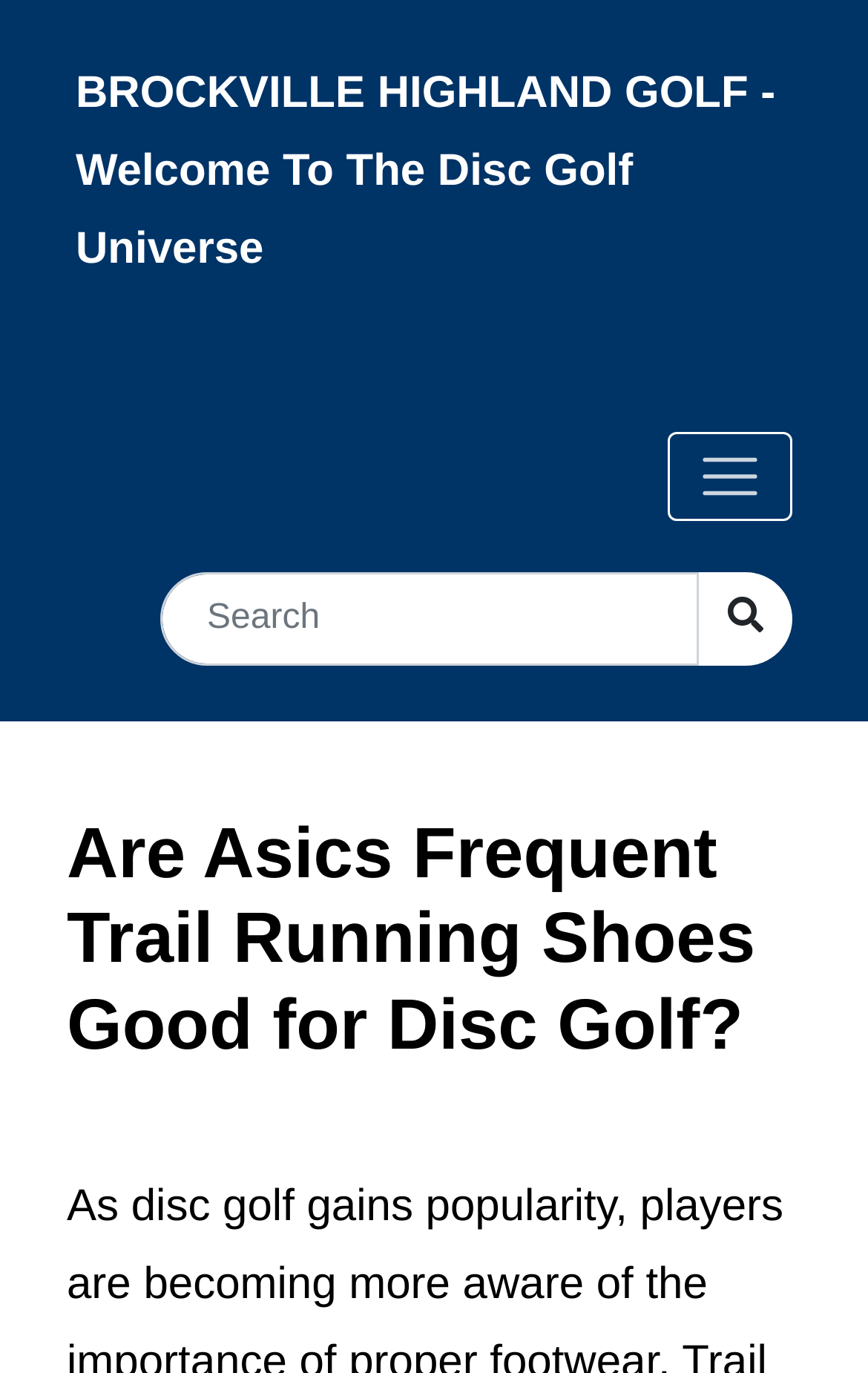Given the element description aria-label="Search" name="s" placeholder="Search", identify the bounding box coordinates for the UI element on the webpage screenshot. The format should be (top-left x, top-left y, bottom-right x, bottom-right y), with values between 0 and 1.

[0.185, 0.417, 0.805, 0.485]